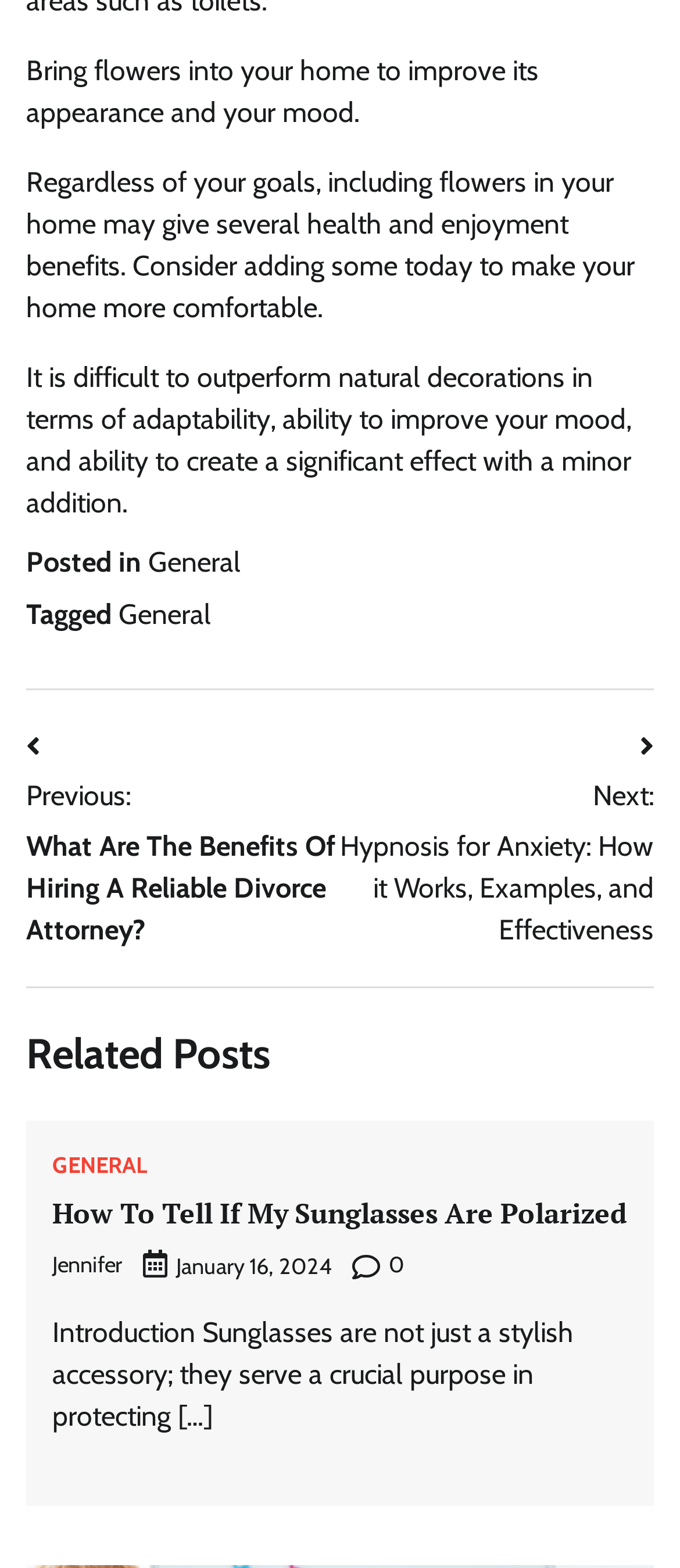Respond with a single word or phrase to the following question: What is the category of the current post?

General